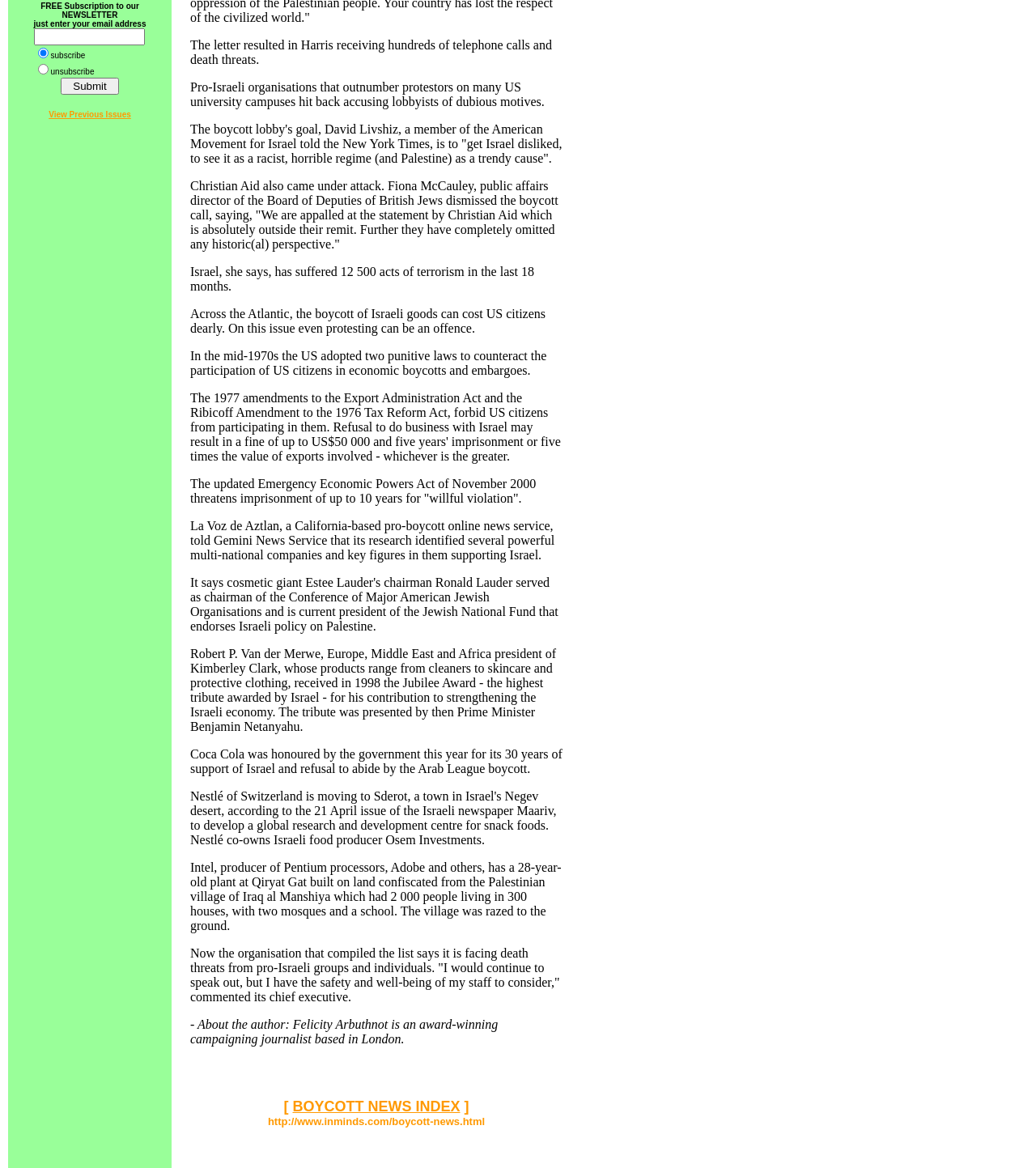What is the purpose of the textbox?
Please give a detailed answer to the question using the information shown in the image.

The textbox is located next to the 'FREE Subscription to our NEWSLETTER' text, and it is required, indicating that the user needs to enter their email address to subscribe to the newsletter.